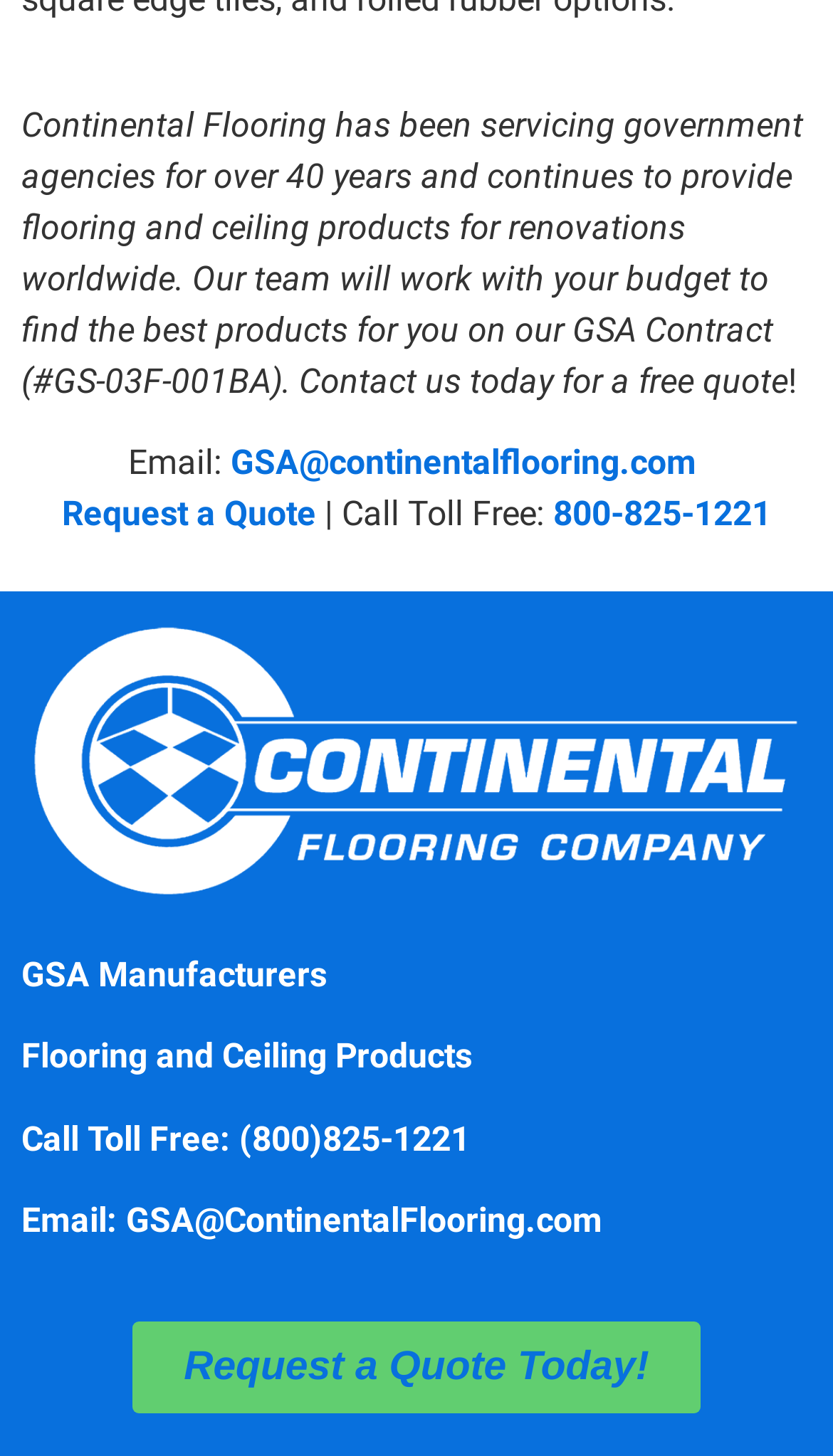Please specify the bounding box coordinates in the format (top-left x, top-left y, bottom-right x, bottom-right y), with all values as floating point numbers between 0 and 1. Identify the bounding box of the UI element described by: GSA Manufacturers

[0.026, 0.655, 0.403, 0.683]